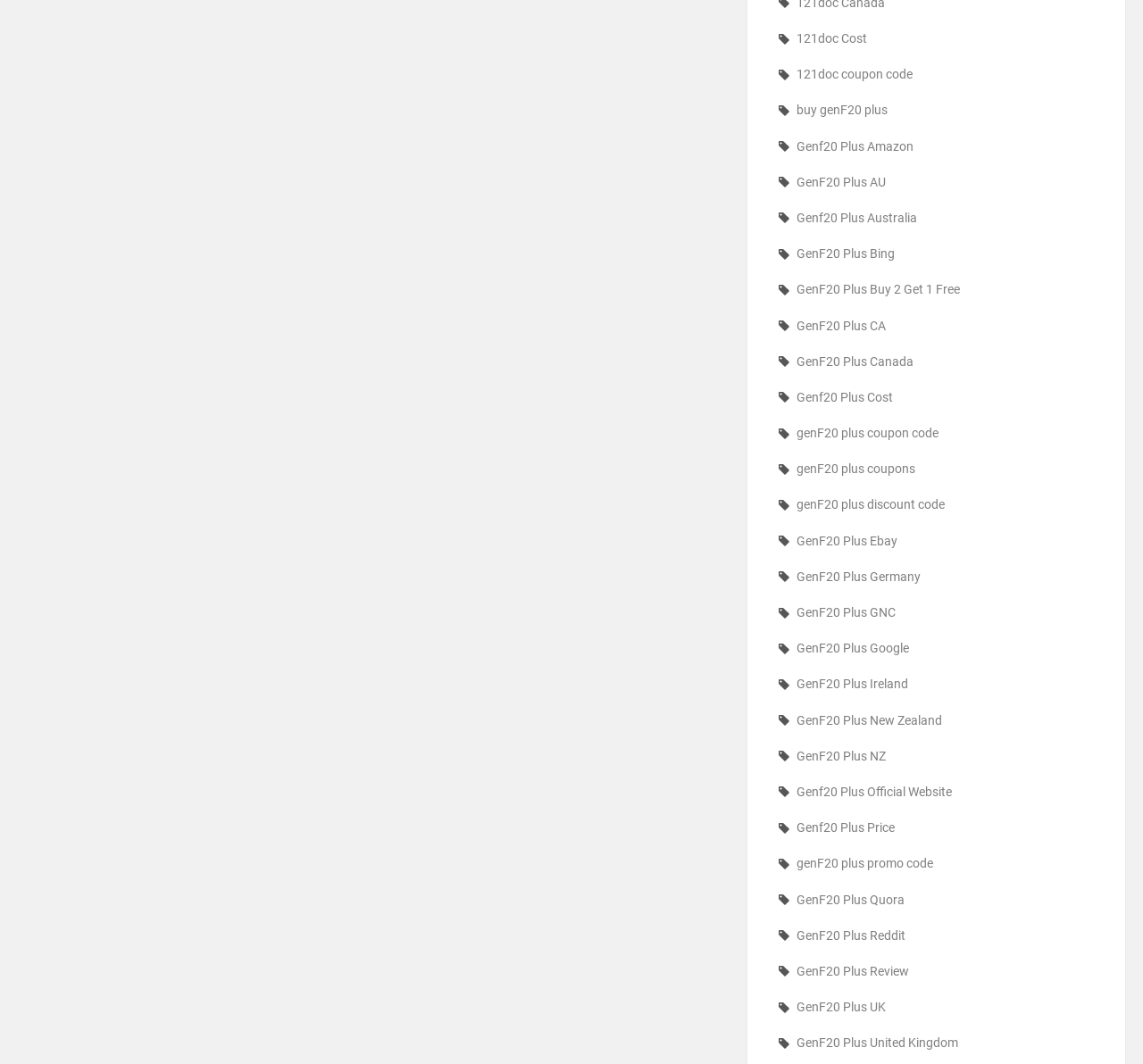Identify the bounding box coordinates of the element to click to follow this instruction: 'Get GenF20 Plus coupon code'. Ensure the coordinates are four float values between 0 and 1, provided as [left, top, right, bottom].

[0.681, 0.397, 0.957, 0.418]